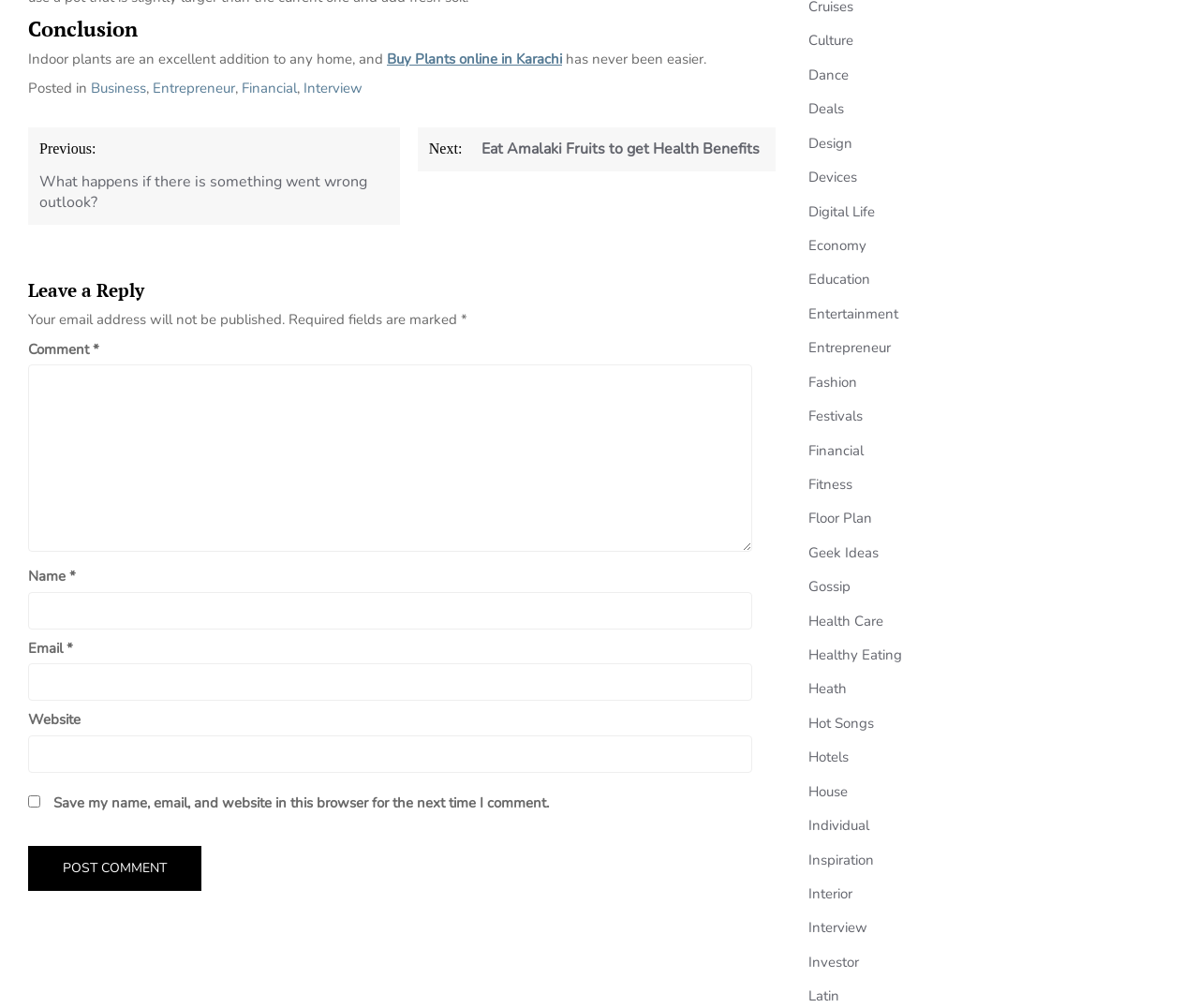Predict the bounding box coordinates of the area that should be clicked to accomplish the following instruction: "Click on the 'Buy Plants online in Karachi' link". The bounding box coordinates should consist of four float numbers between 0 and 1, i.e., [left, top, right, bottom].

[0.323, 0.049, 0.469, 0.068]